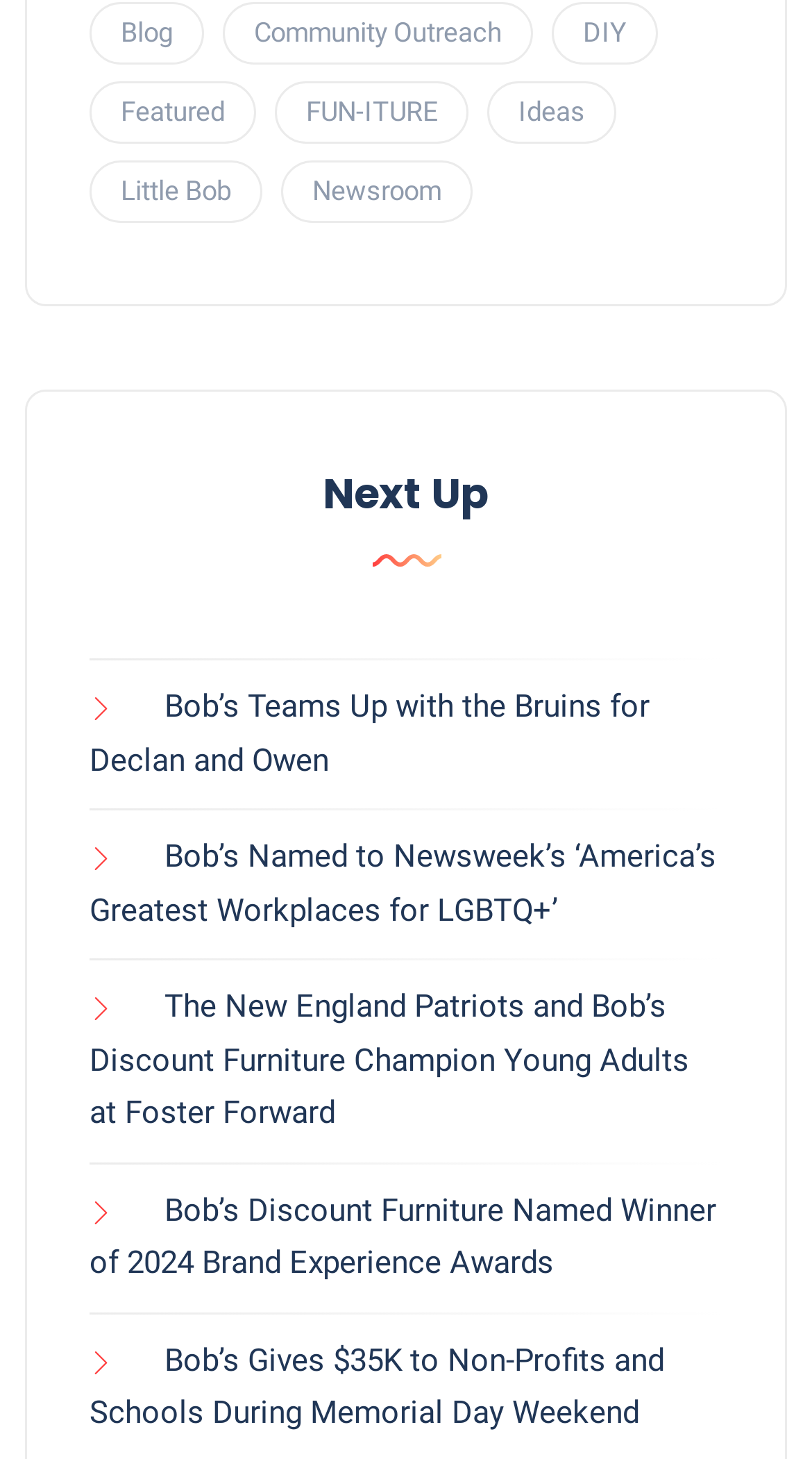Provide the bounding box coordinates for the area that should be clicked to complete the instruction: "Explore DIY projects".

[0.679, 0.001, 0.81, 0.044]